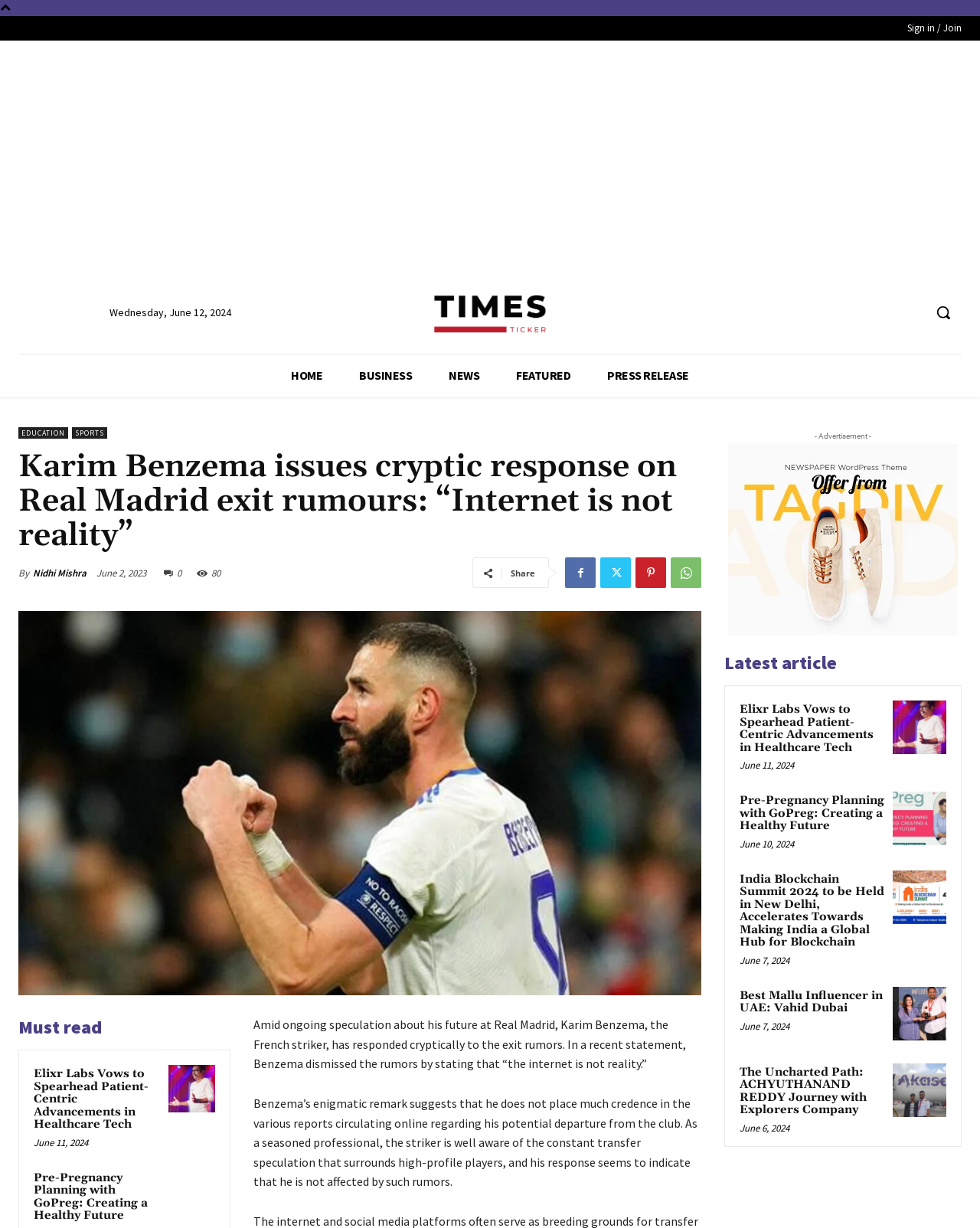Determine the main heading of the webpage and generate its text.

Karim Benzema issues cryptic response on Real Madrid exit rumours: “Internet is not reality”